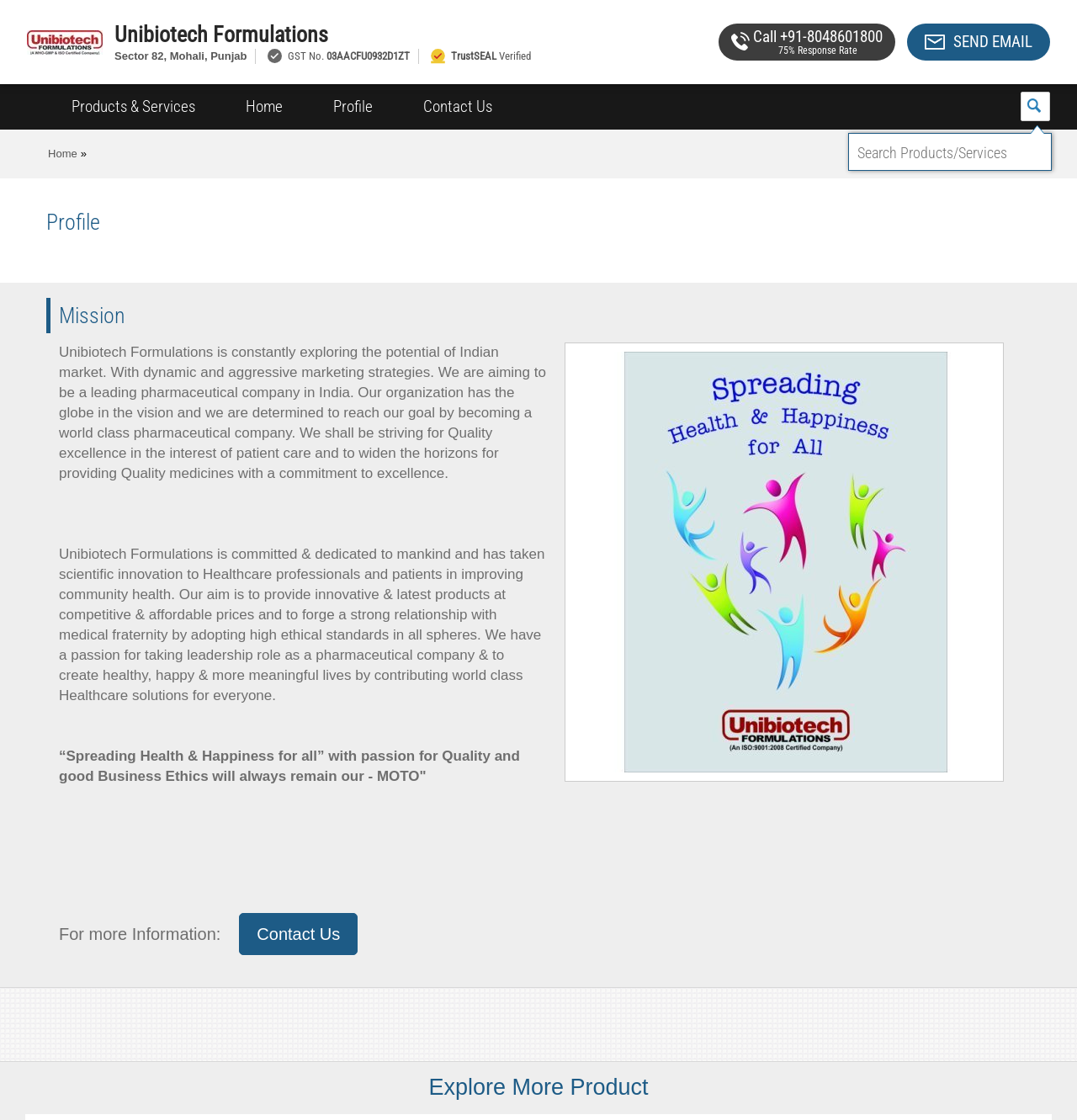Find the bounding box coordinates for the area that must be clicked to perform this action: "Click the 'Contact Us' link".

[0.37, 0.075, 0.48, 0.116]